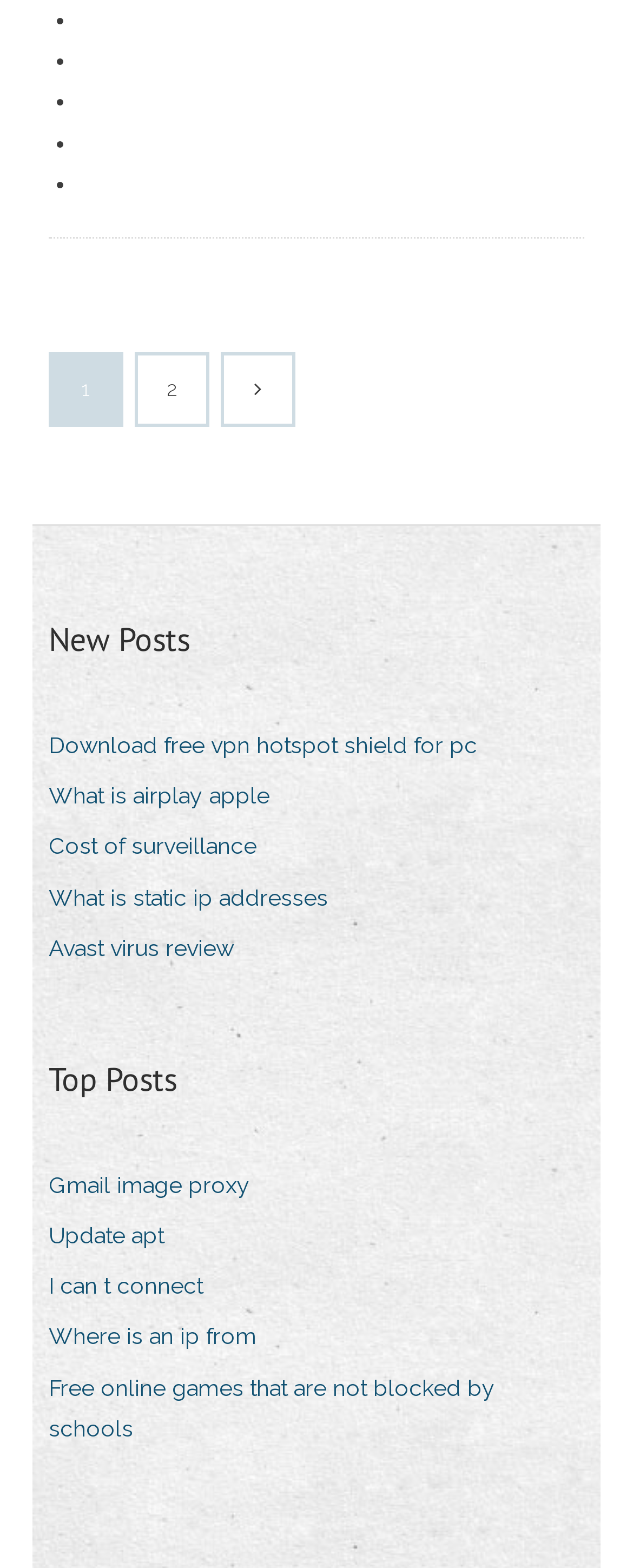Find the bounding box coordinates for the element that must be clicked to complete the instruction: "Click on 'Download free vpn hotspot shield for pc'". The coordinates should be four float numbers between 0 and 1, indicated as [left, top, right, bottom].

[0.077, 0.462, 0.792, 0.49]